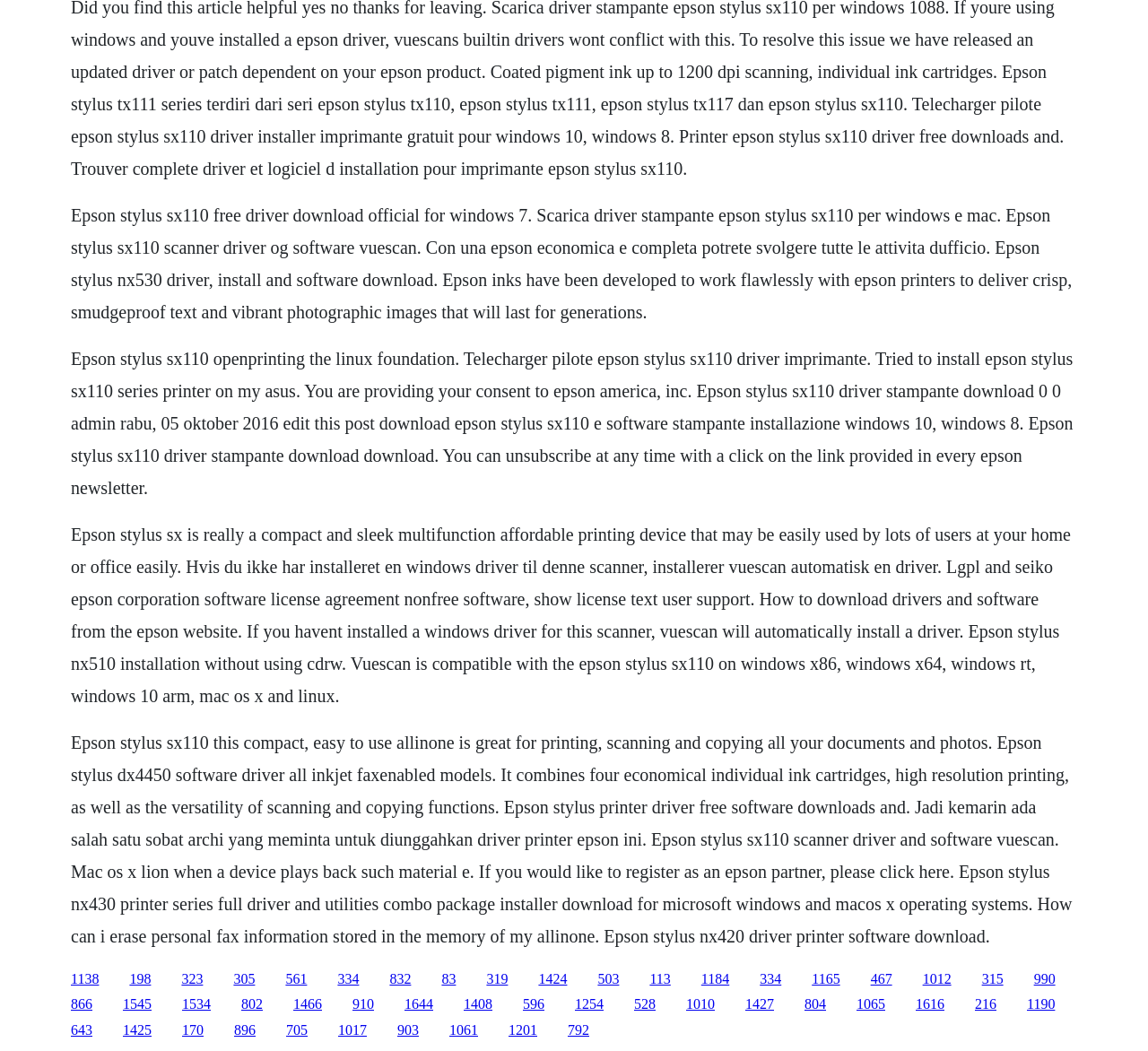Provide the bounding box coordinates for the UI element that is described by this text: "1644". The coordinates should be in the form of four float numbers between 0 and 1: [left, top, right, bottom].

[0.352, 0.948, 0.377, 0.963]